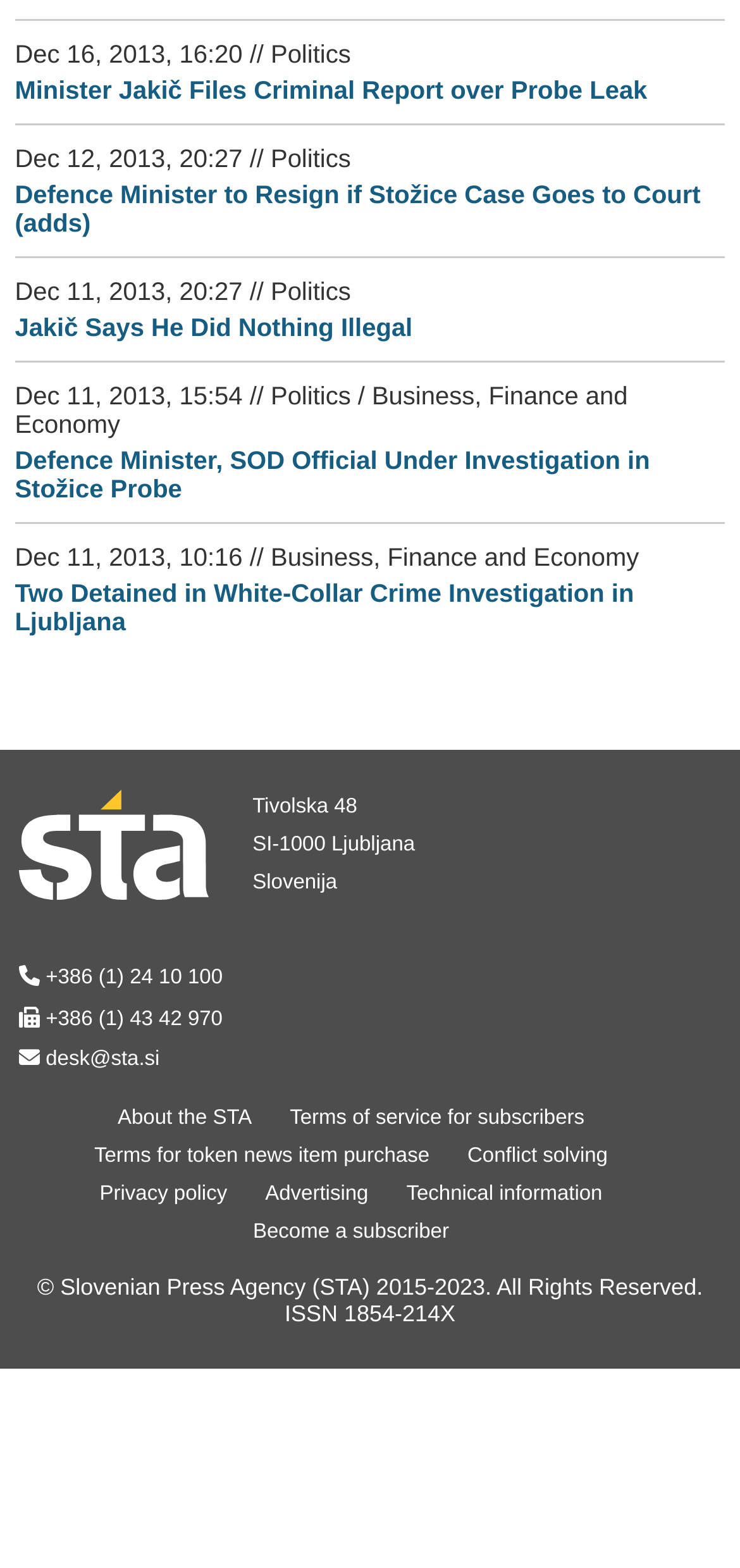Using details from the image, please answer the following question comprehensively:
What is the address of the Slovenian Press Agency?

I looked at the StaticText elements in the footer section of the page and found the address of the Slovenian Press Agency, which is Tivolska 48, SI-1000 Ljubljana.